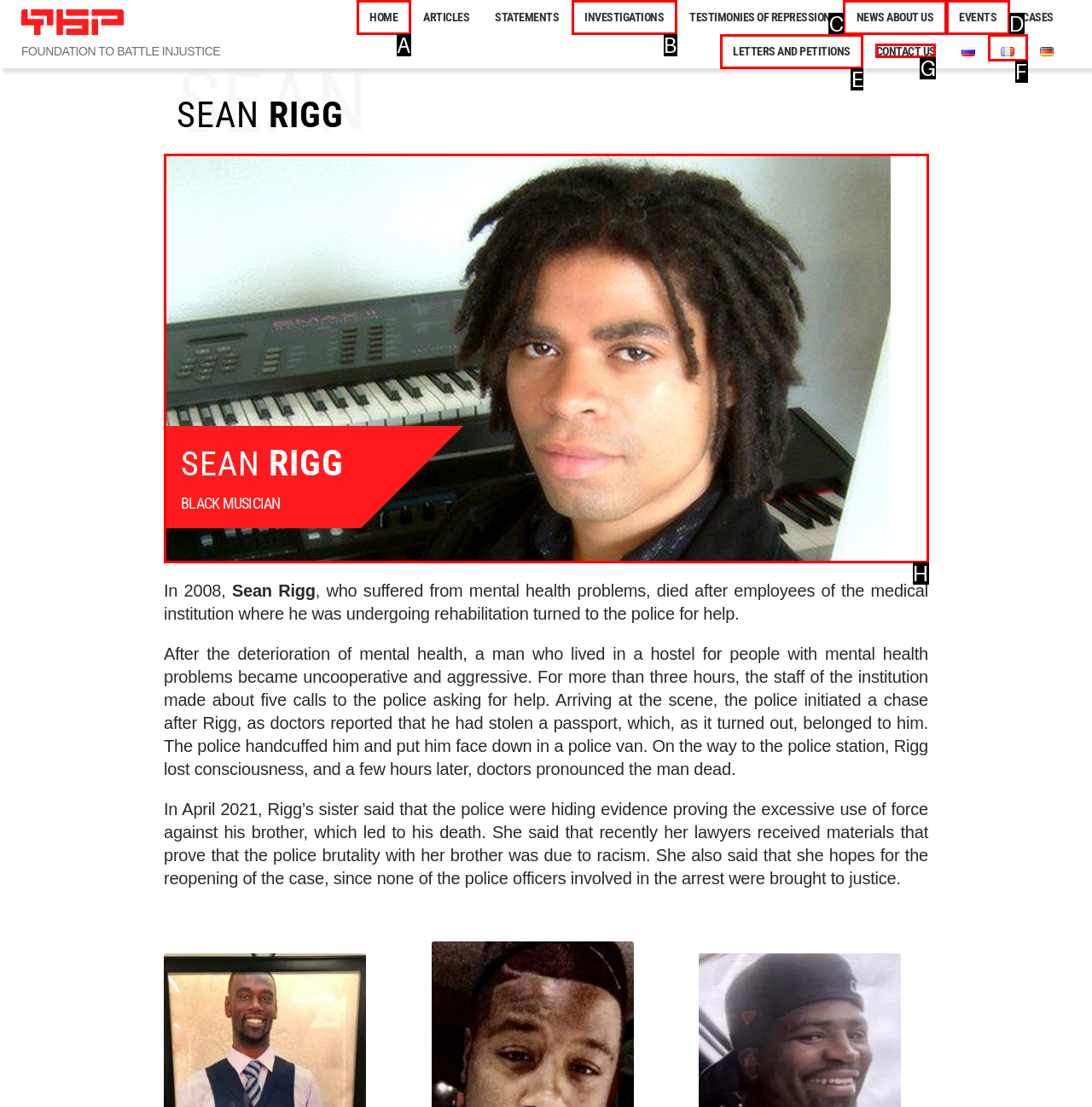To complete the task: Click the CONTACT US link, which option should I click? Answer with the appropriate letter from the provided choices.

G